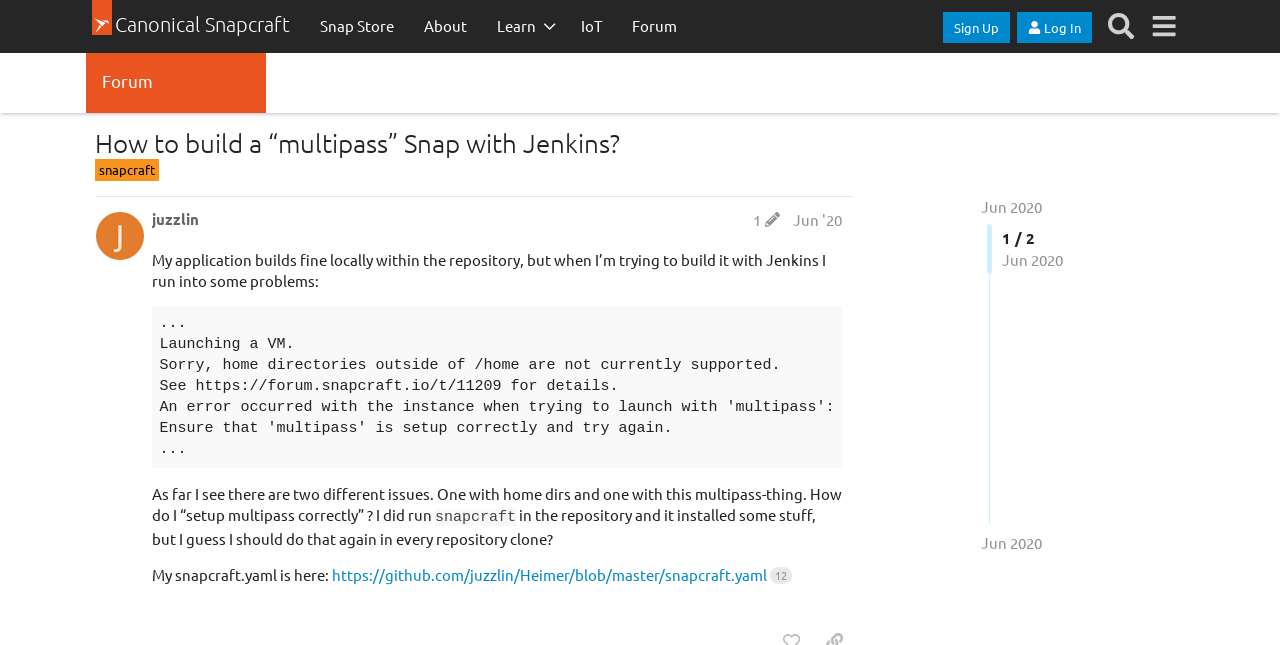Show the bounding box coordinates of the region that should be clicked to follow the instruction: "View the 'Snap Store'."

[0.238, 0.0, 0.319, 0.081]